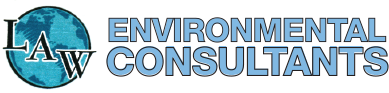What is the focus of the company's services?
Answer the question with a thorough and detailed explanation.

The name 'ENVIRONMENTAL CONSULTANTS' is featured below the company name in a lighter shade, reinforcing the focus of the company's services, which is environmental consulting, offering expertise on assessing designated substances and ensuring health and safety in the workplace.